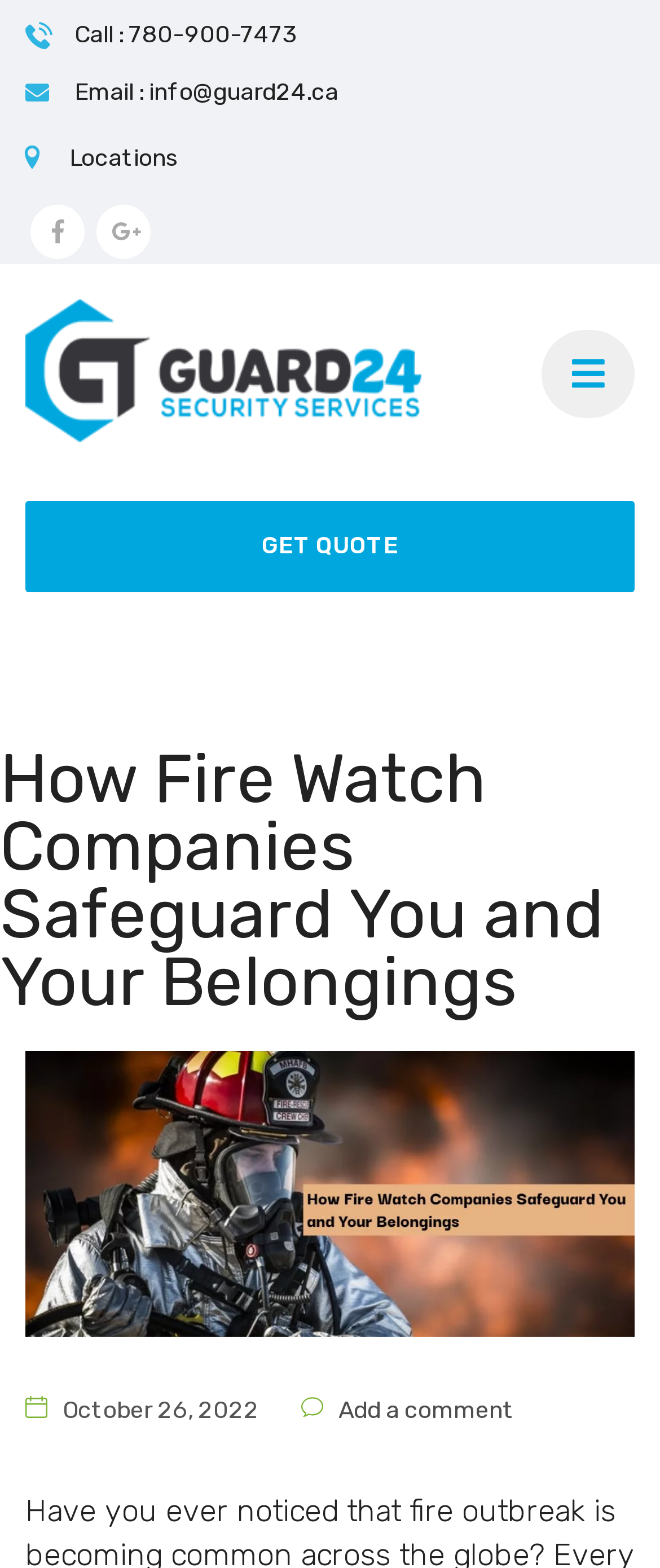Mark the bounding box of the element that matches the following description: "Locations".

[0.105, 0.092, 0.269, 0.11]